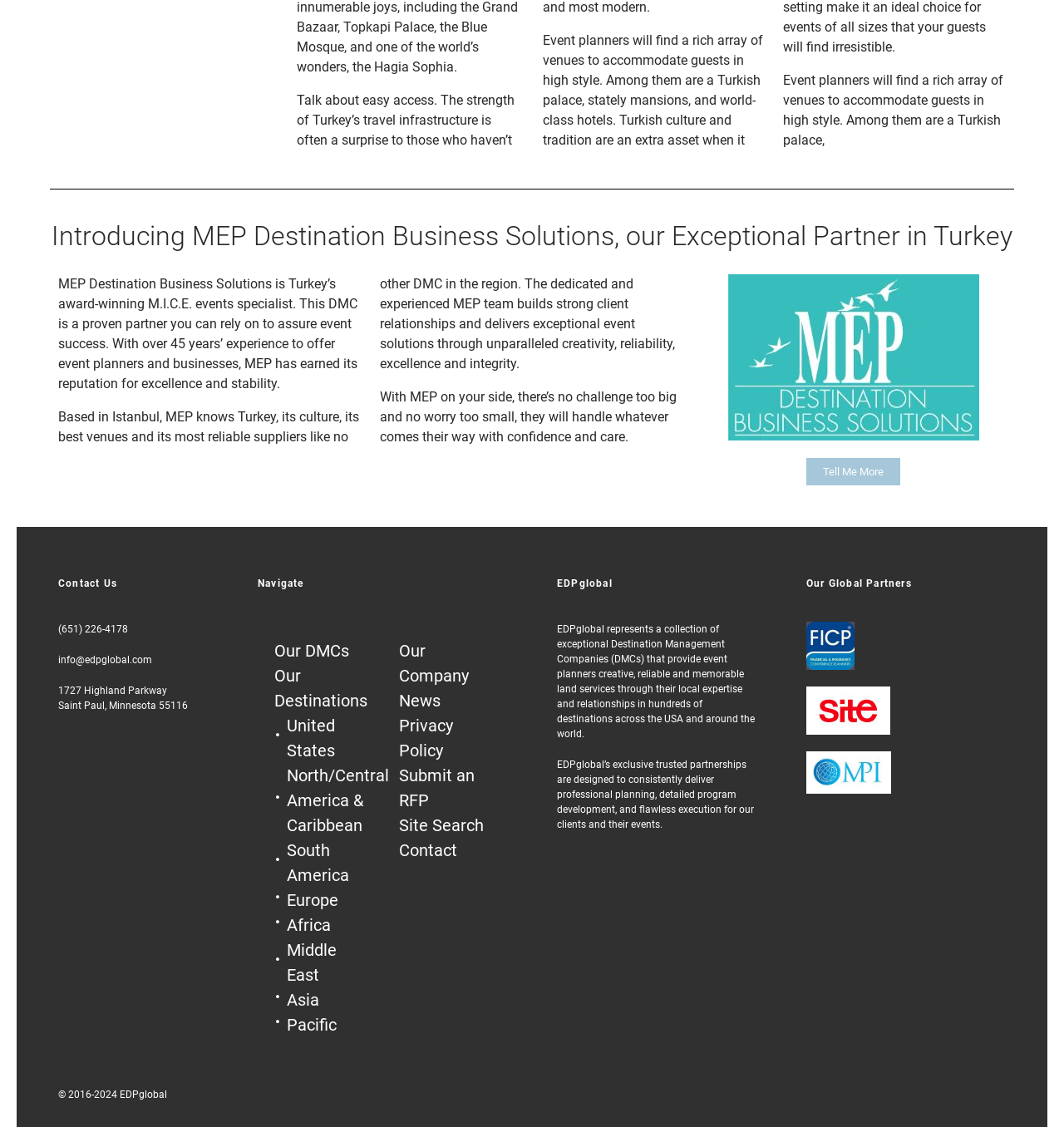Specify the bounding box coordinates of the area that needs to be clicked to achieve the following instruction: "Contact Us".

[0.055, 0.514, 0.195, 0.522]